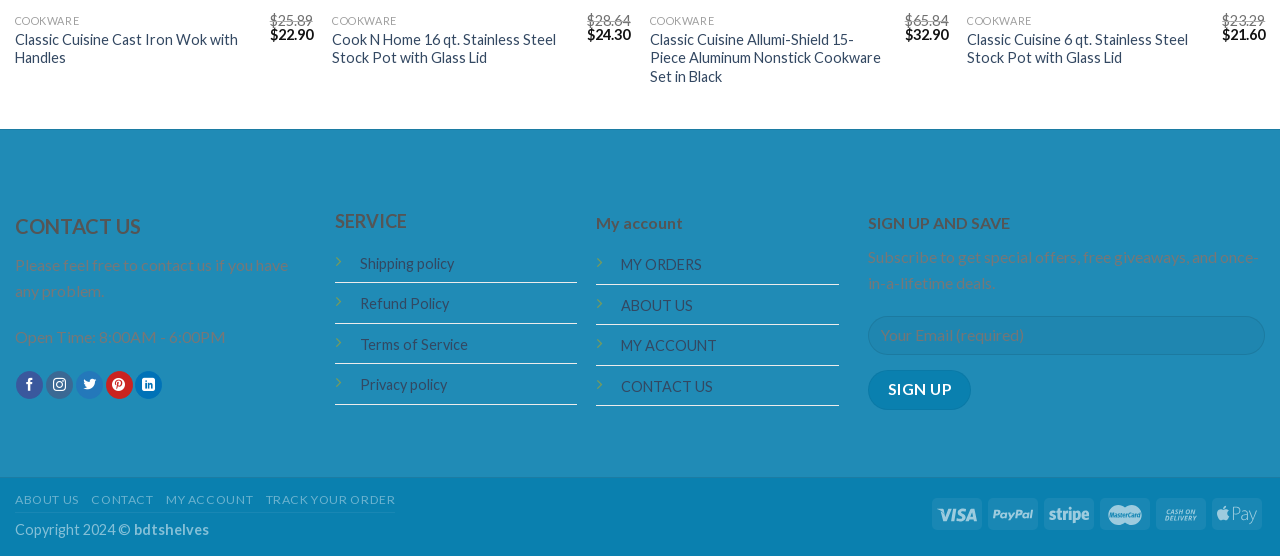Please locate the bounding box coordinates for the element that should be clicked to achieve the following instruction: "Follow on Facebook". Ensure the coordinates are given as four float numbers between 0 and 1, i.e., [left, top, right, bottom].

[0.013, 0.667, 0.034, 0.717]